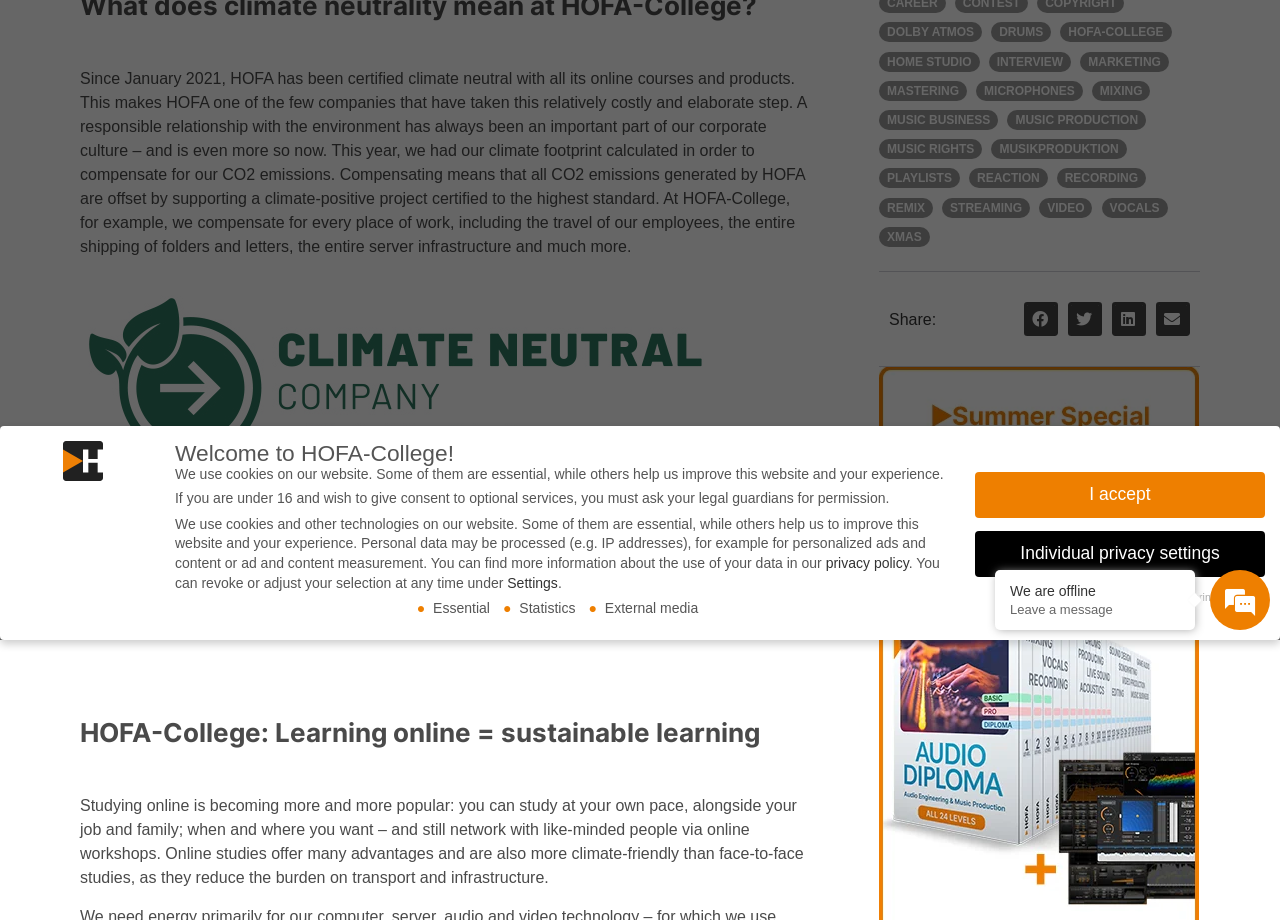Locate the UI element described by Cookie details and provide its bounding box coordinates. Use the format (top-left x, top-left y, bottom-right x, bottom-right y) with all values as floating point numbers between 0 and 1.

[0.802, 0.642, 0.856, 0.655]